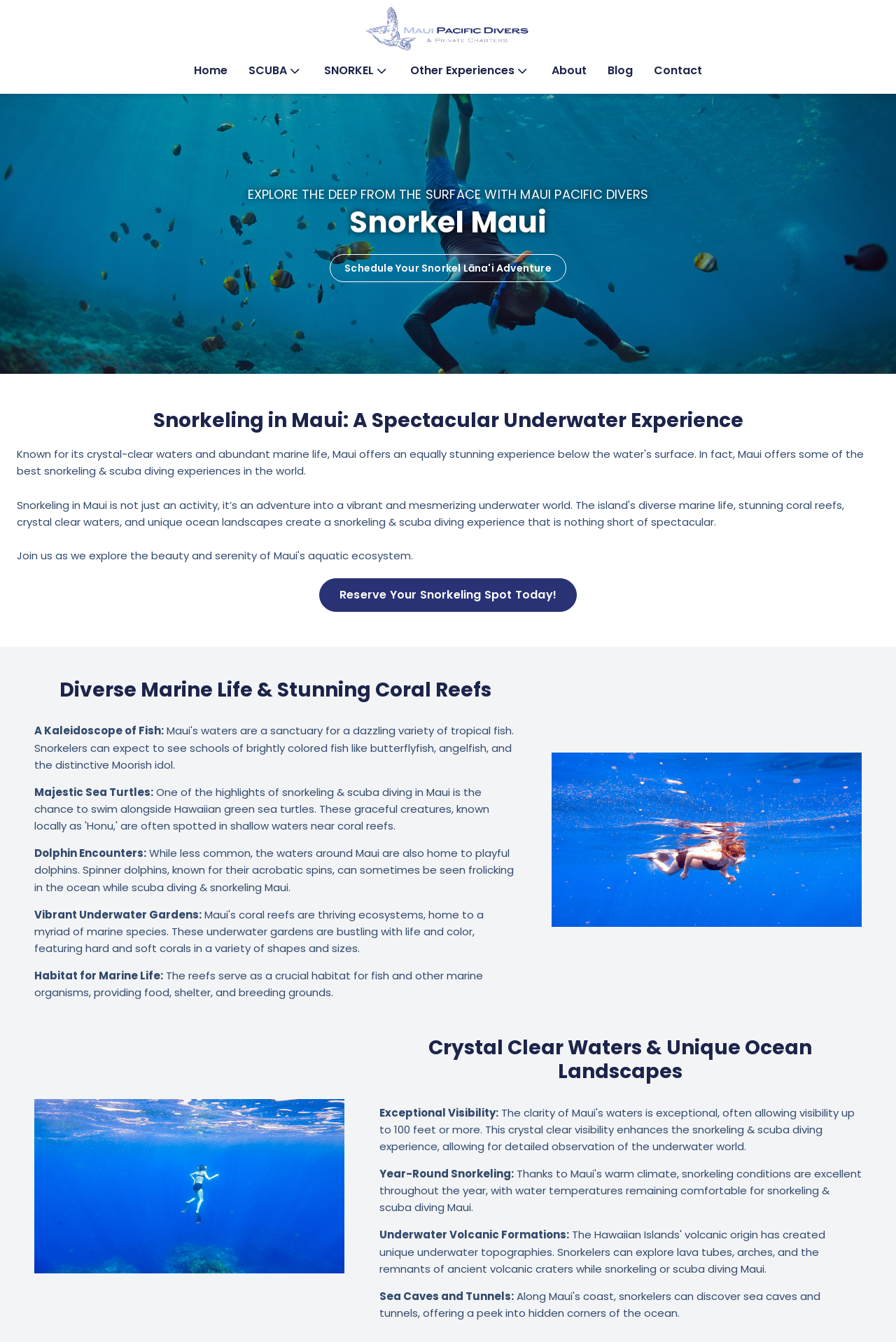Please provide a one-word or short phrase answer to the question:
What is the main activity offered by Maui Pacific Divers?

Snorkeling